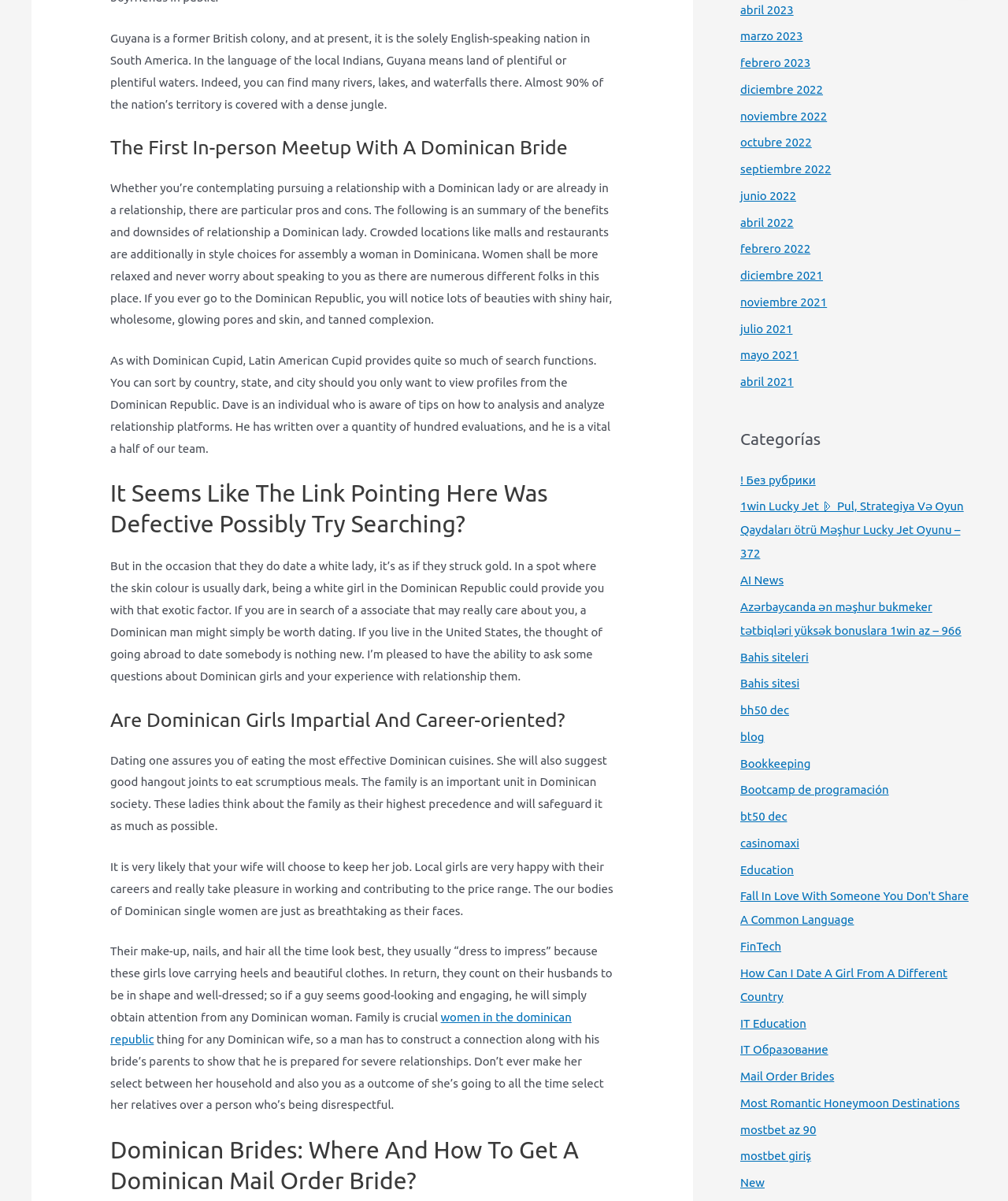What is a characteristic of Dominican women?
Based on the visual, give a brief answer using one word or a short phrase.

Beautiful appearance